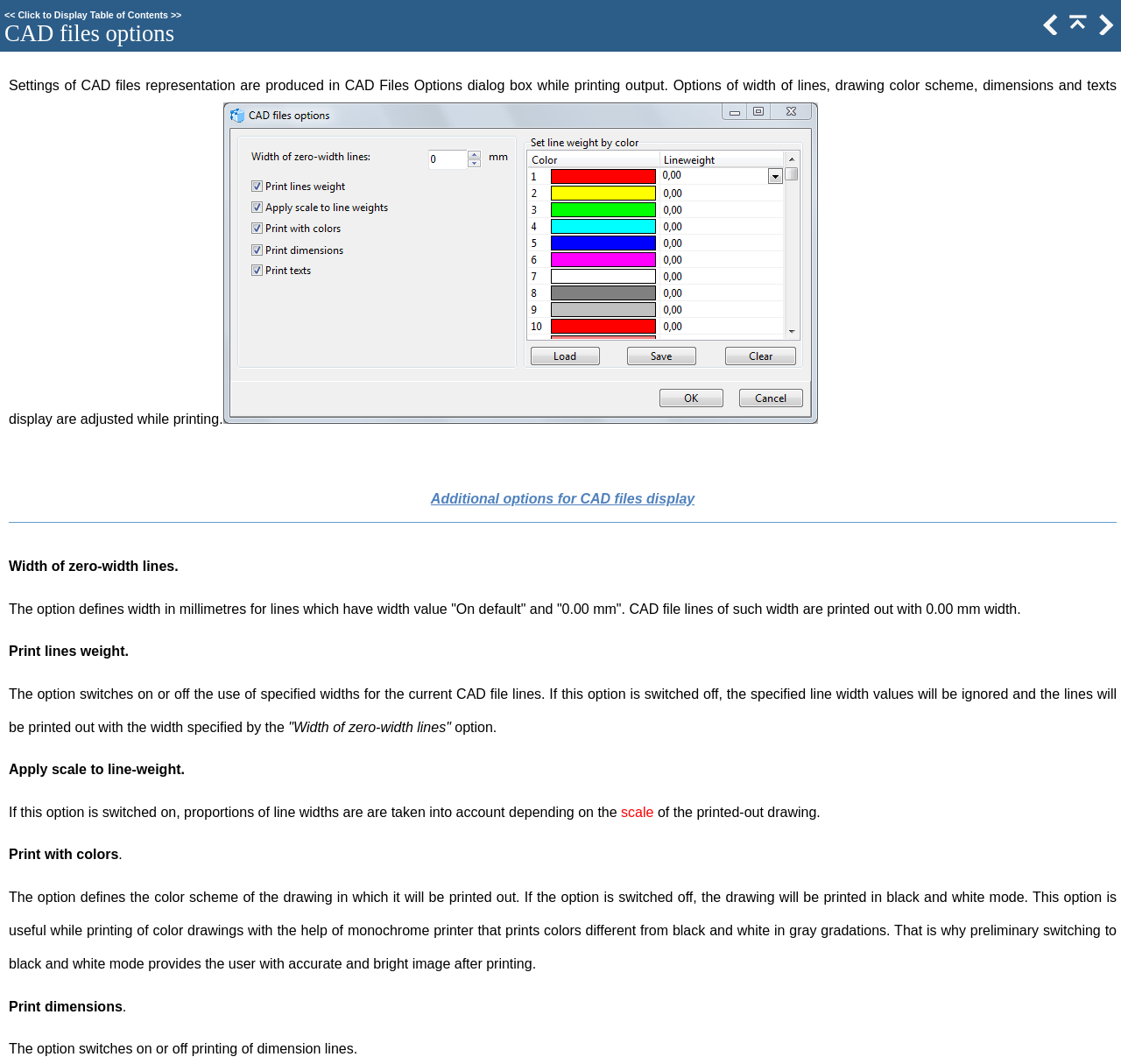Please answer the following question using a single word or phrase: 
What is the function of 'Apply scale to line-weight' option?

Takes into account line widths proportions